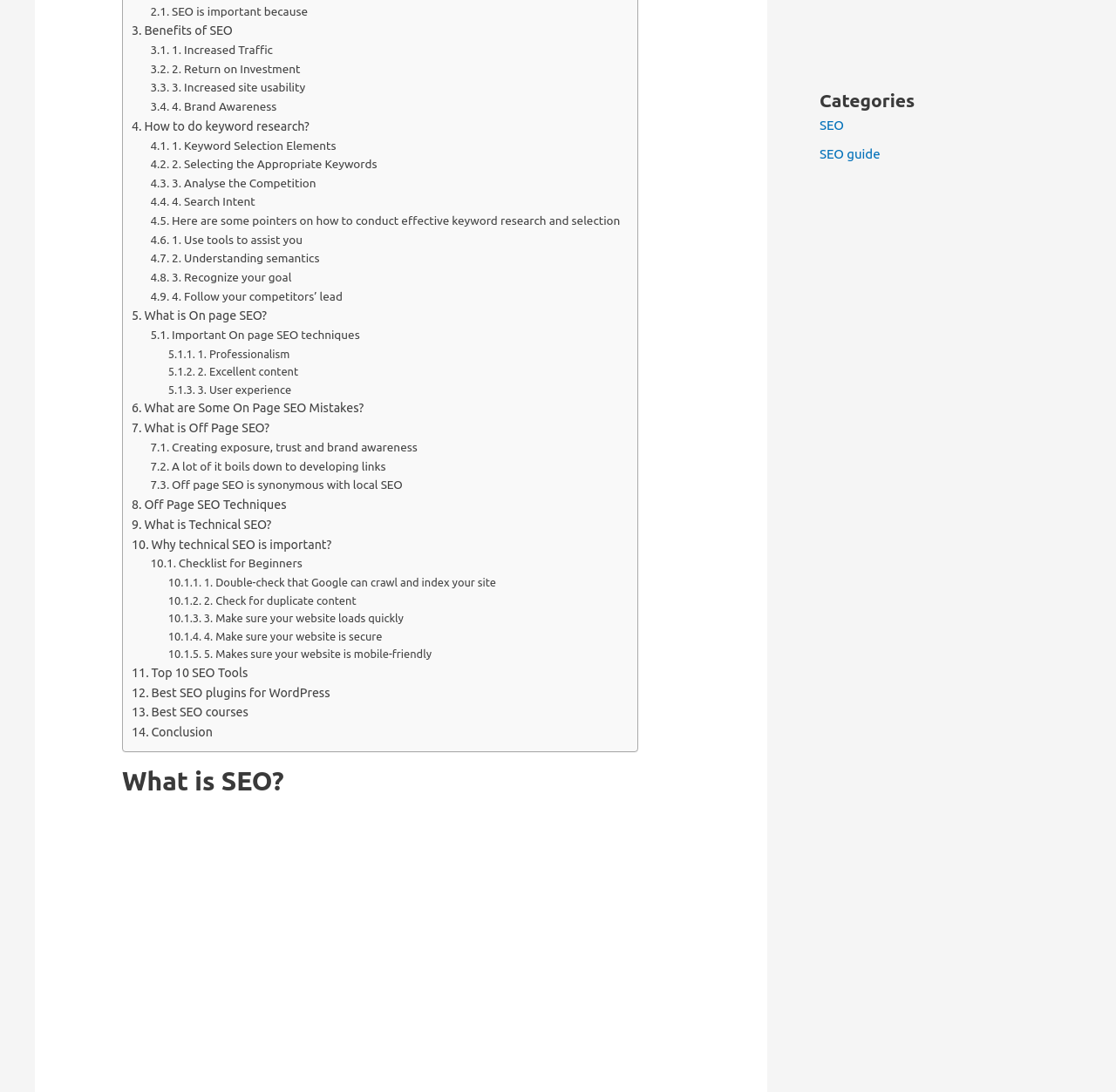Please determine the bounding box coordinates for the UI element described here. Use the format (top-left x, top-left y, bottom-right x, bottom-right y) with values bounded between 0 and 1: 4. Search Intent

[0.135, 0.177, 0.229, 0.194]